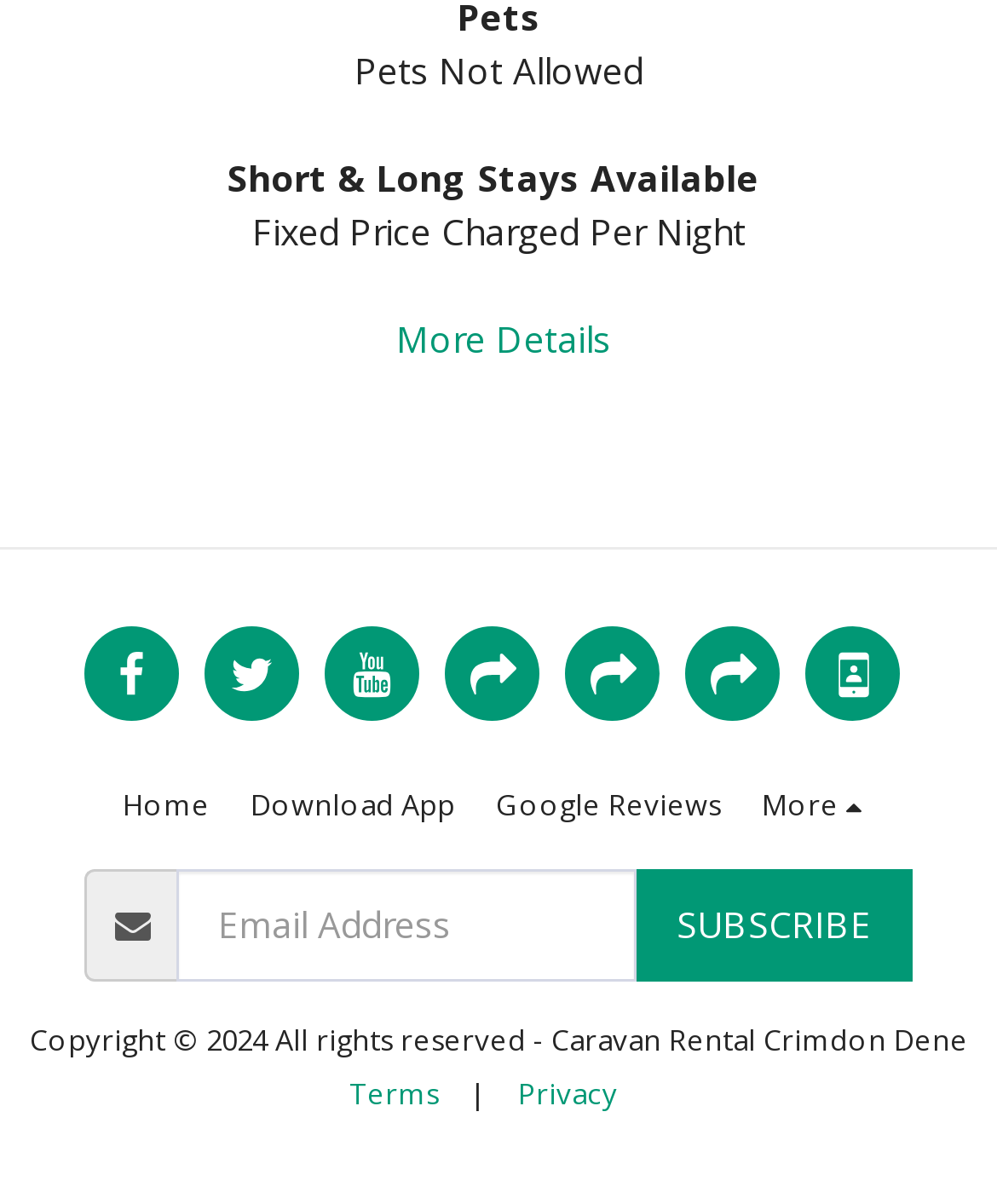Identify the bounding box coordinates of the region that needs to be clicked to carry out this instruction: "Subscribe". Provide these coordinates as four float numbers ranging from 0 to 1, i.e., [left, top, right, bottom].

[0.636, 0.722, 0.915, 0.815]